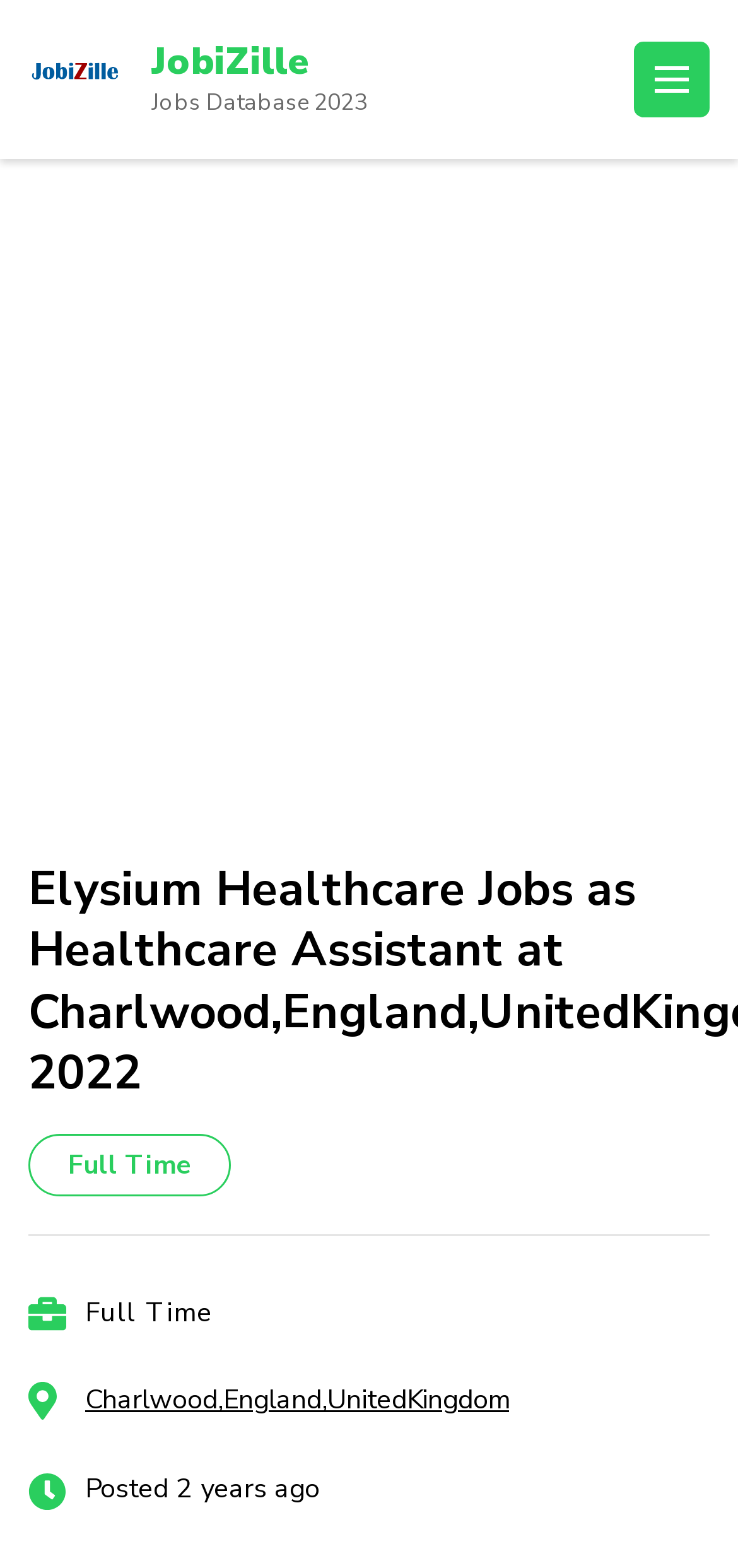Locate the bounding box of the UI element described by: "Charlwood,England,UnitedKingdom" in the given webpage screenshot.

[0.115, 0.882, 0.69, 0.905]